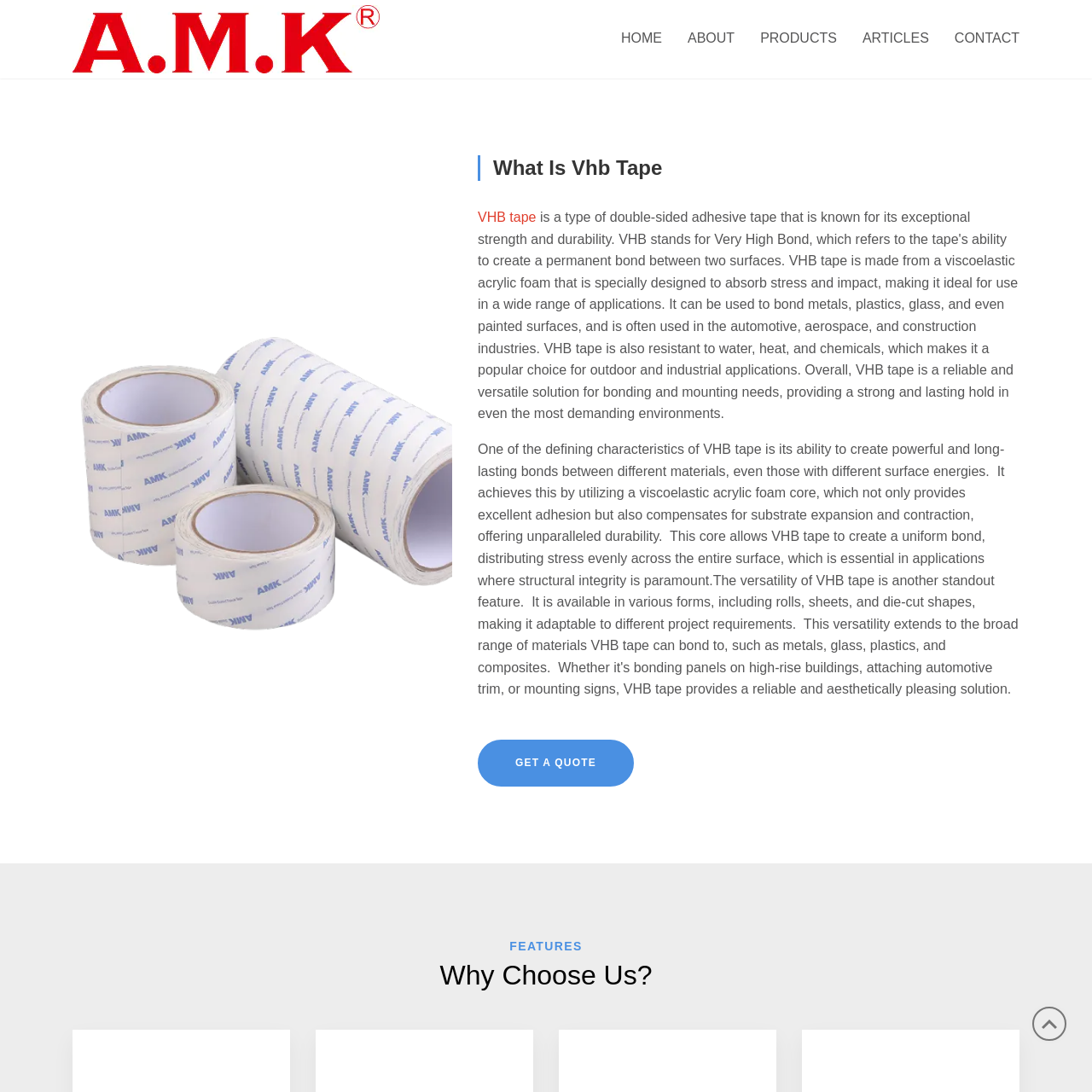Show me the bounding box coordinates of the clickable region to achieve the task as per the instruction: "get a quote".

[0.438, 0.677, 0.58, 0.72]